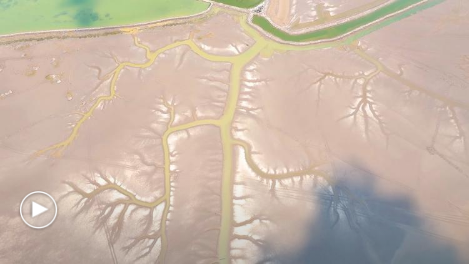Reply to the question with a brief word or phrase: Is there a video available to provide further insights into the Yellow Sea wetland?

Yes